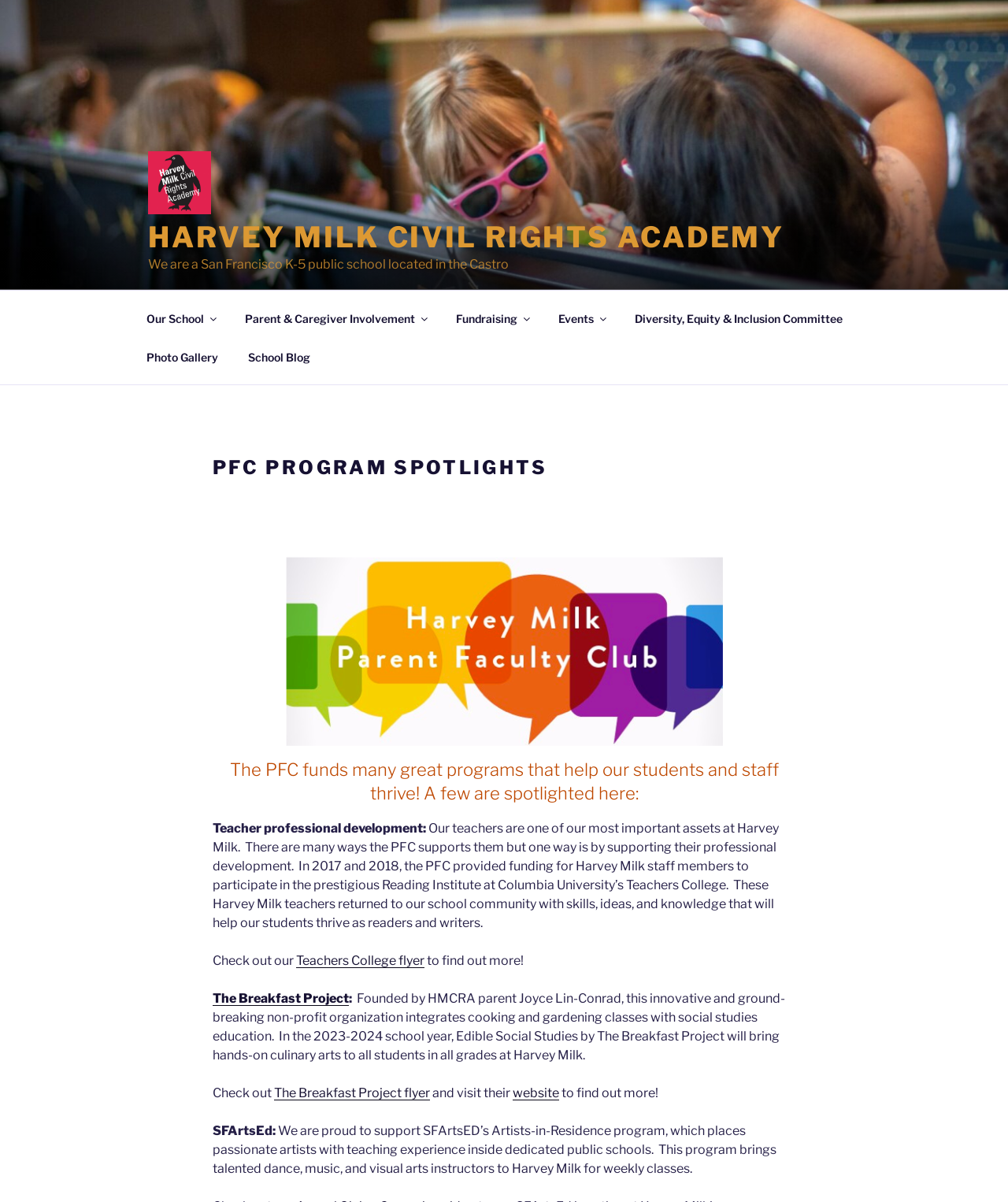Pinpoint the bounding box coordinates of the area that should be clicked to complete the following instruction: "Check out the 'Teachers College flyer'". The coordinates must be given as four float numbers between 0 and 1, i.e., [left, top, right, bottom].

[0.294, 0.793, 0.421, 0.805]